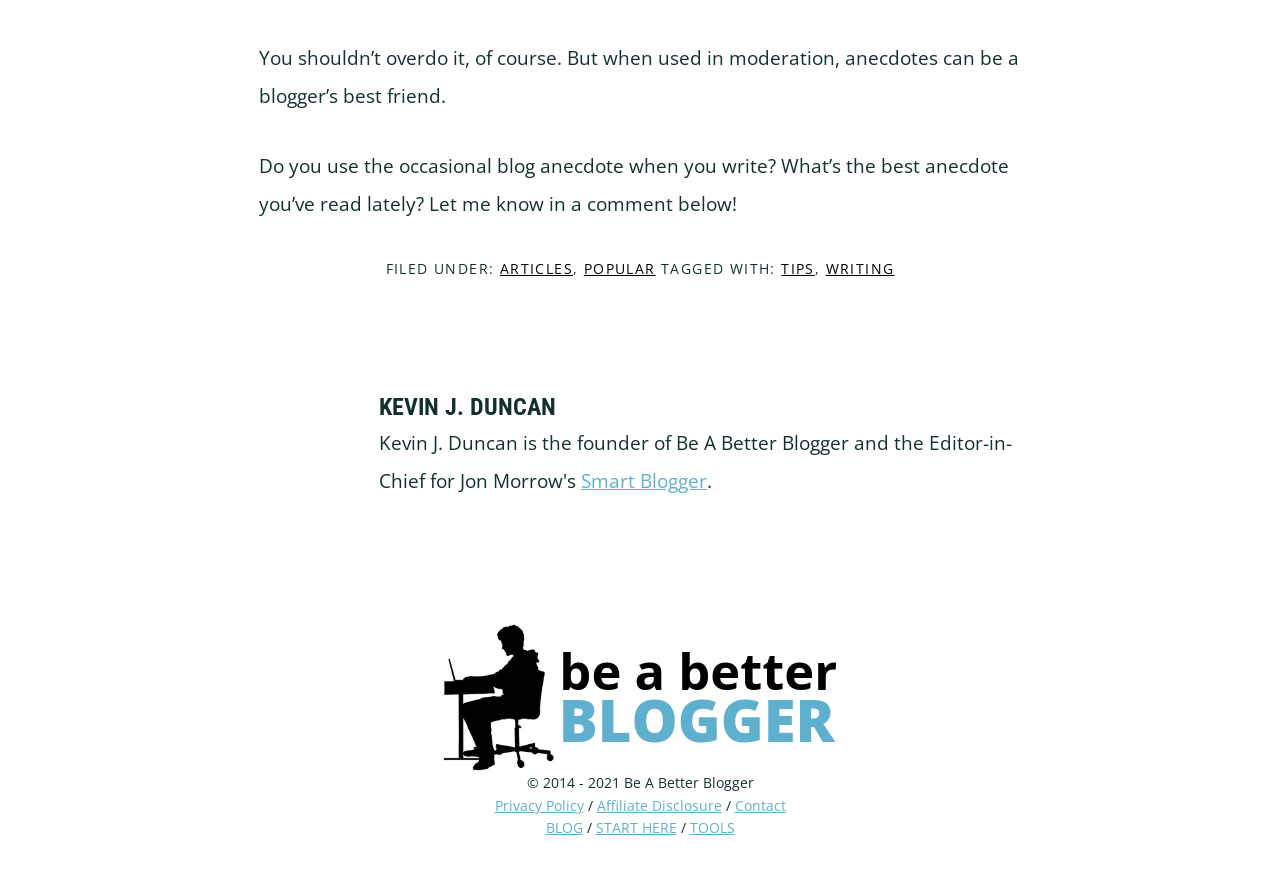Give a one-word or one-phrase response to the question: 
What is the category of the article?

ARTICLES